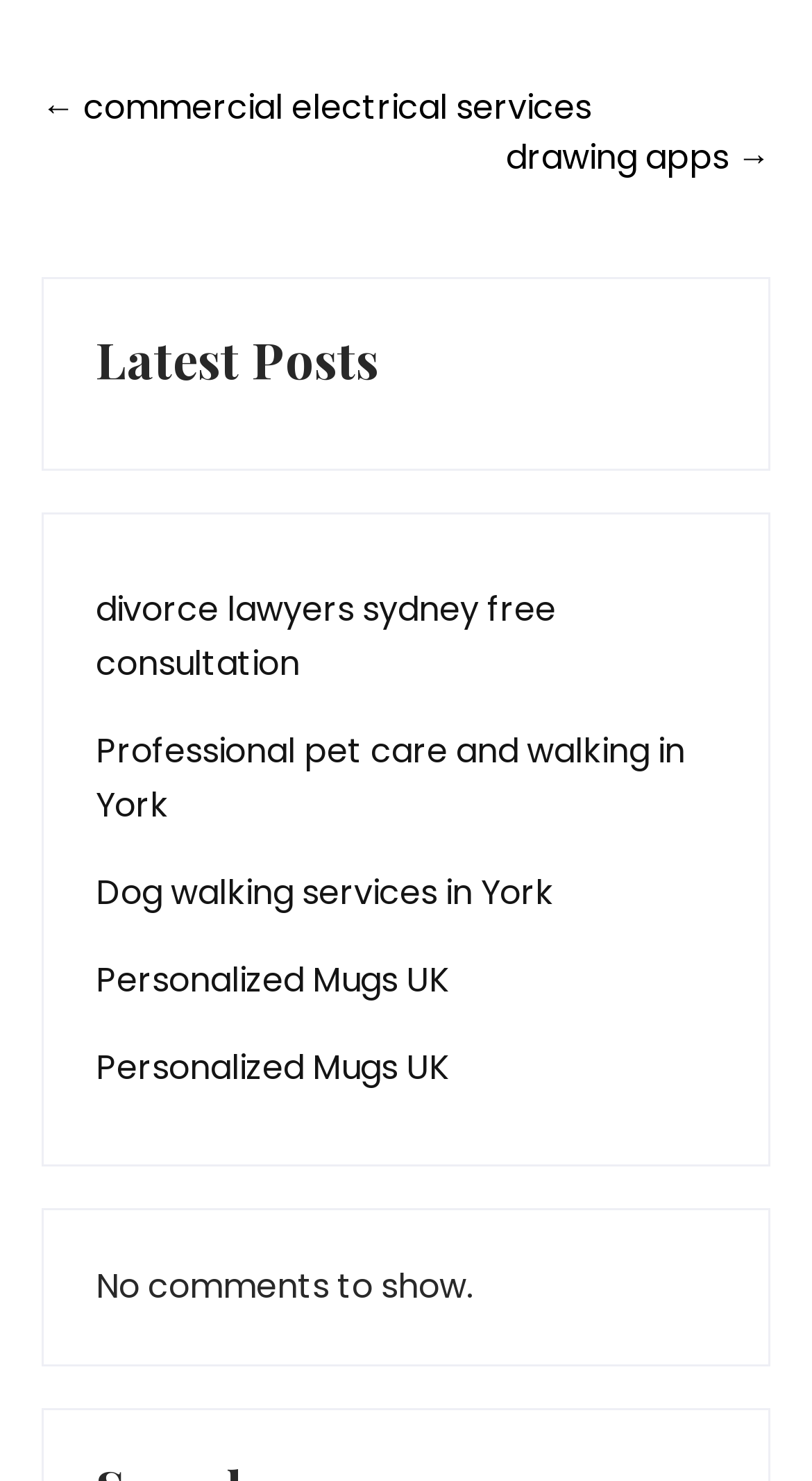Carefully examine the image and provide an in-depth answer to the question: How many posts are listed in the Latest Posts section?

I counted the number of link elements in the Latest Posts section and found five links, which correspond to five posts.